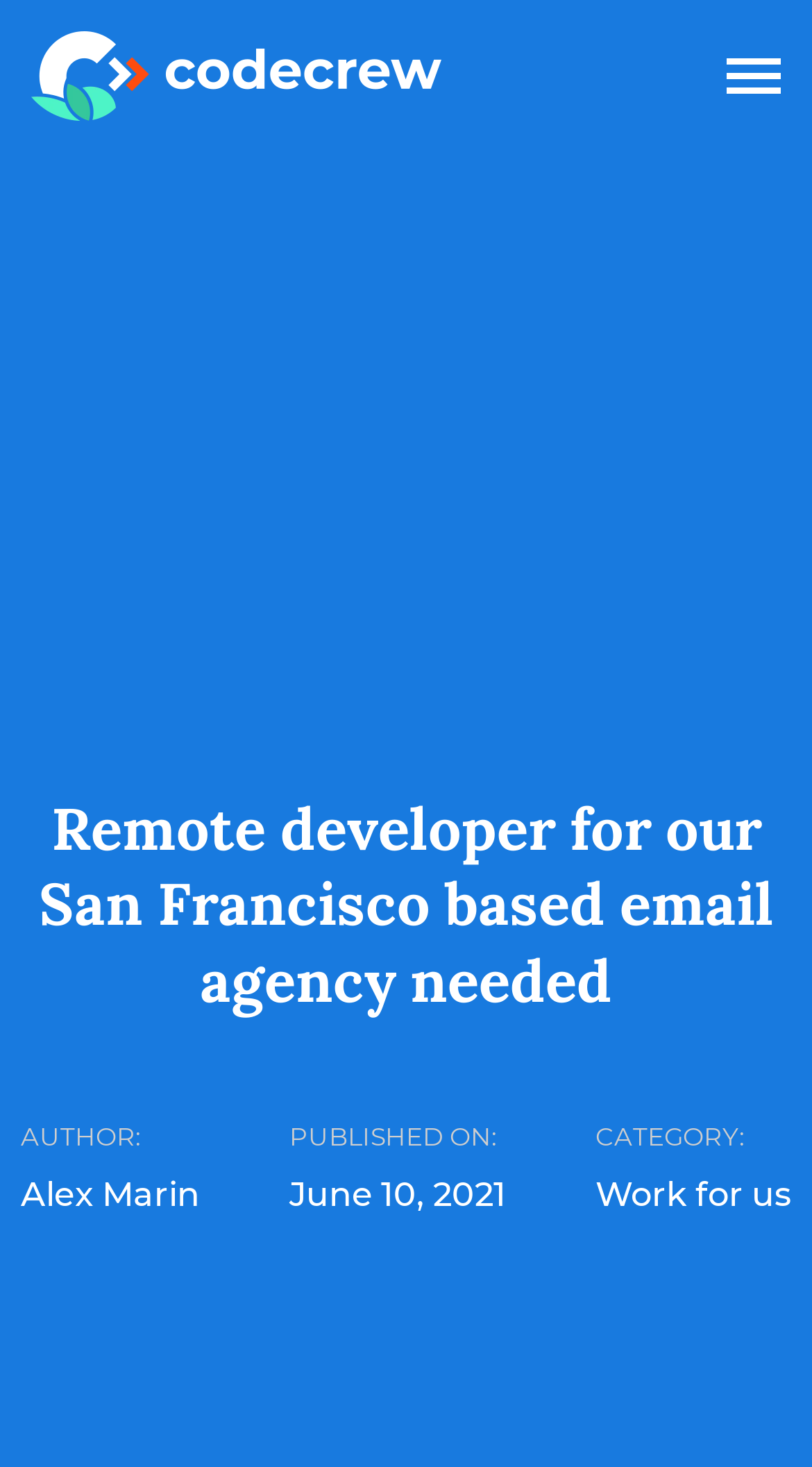For the given element description Garage Door Openers, determine the bounding box coordinates of the UI element. The coordinates should follow the format (top-left x, top-left y, bottom-right x, bottom-right y) and be within the range of 0 to 1.

None